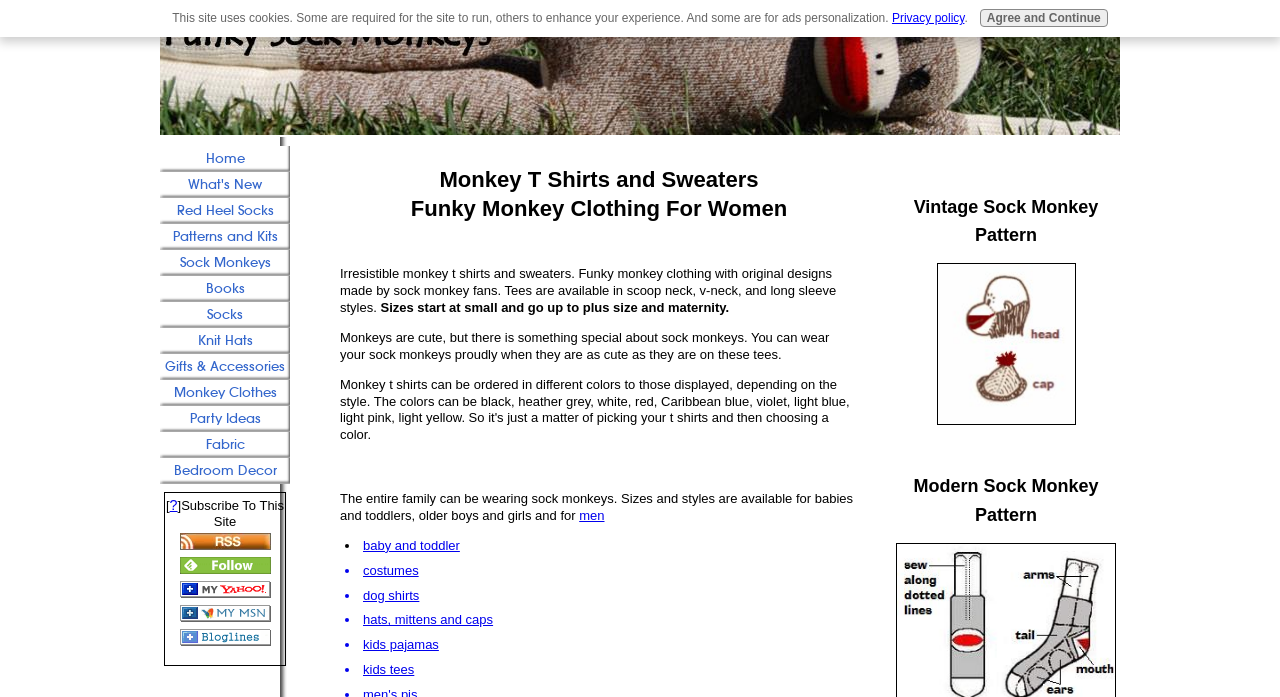Please indicate the bounding box coordinates for the clickable area to complete the following task: "Click on the 'Home' link". The coordinates should be specified as four float numbers between 0 and 1, i.e., [left, top, right, bottom].

[0.125, 0.209, 0.227, 0.247]